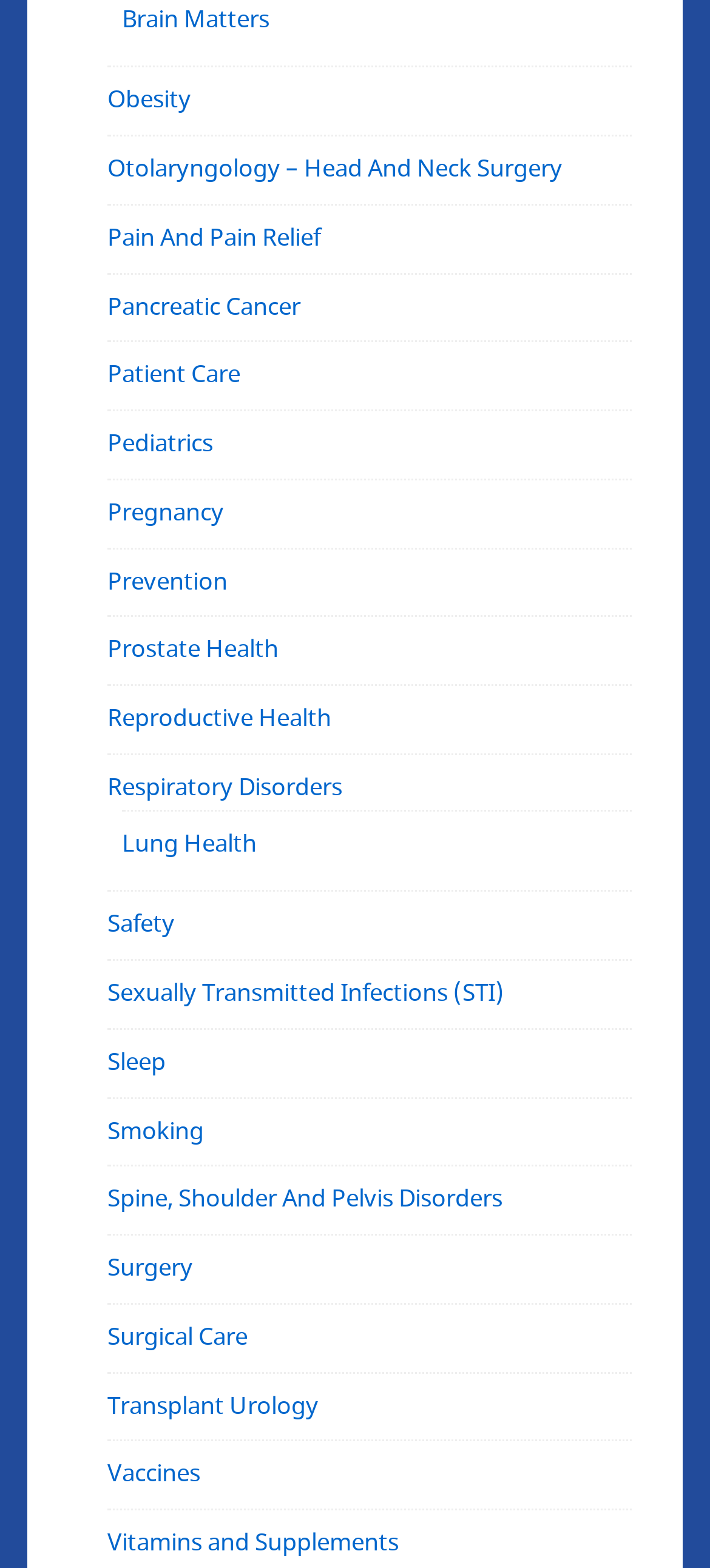Determine the bounding box coordinates of the clickable region to follow the instruction: "Discover Pancreatic Cancer".

[0.151, 0.184, 0.423, 0.206]